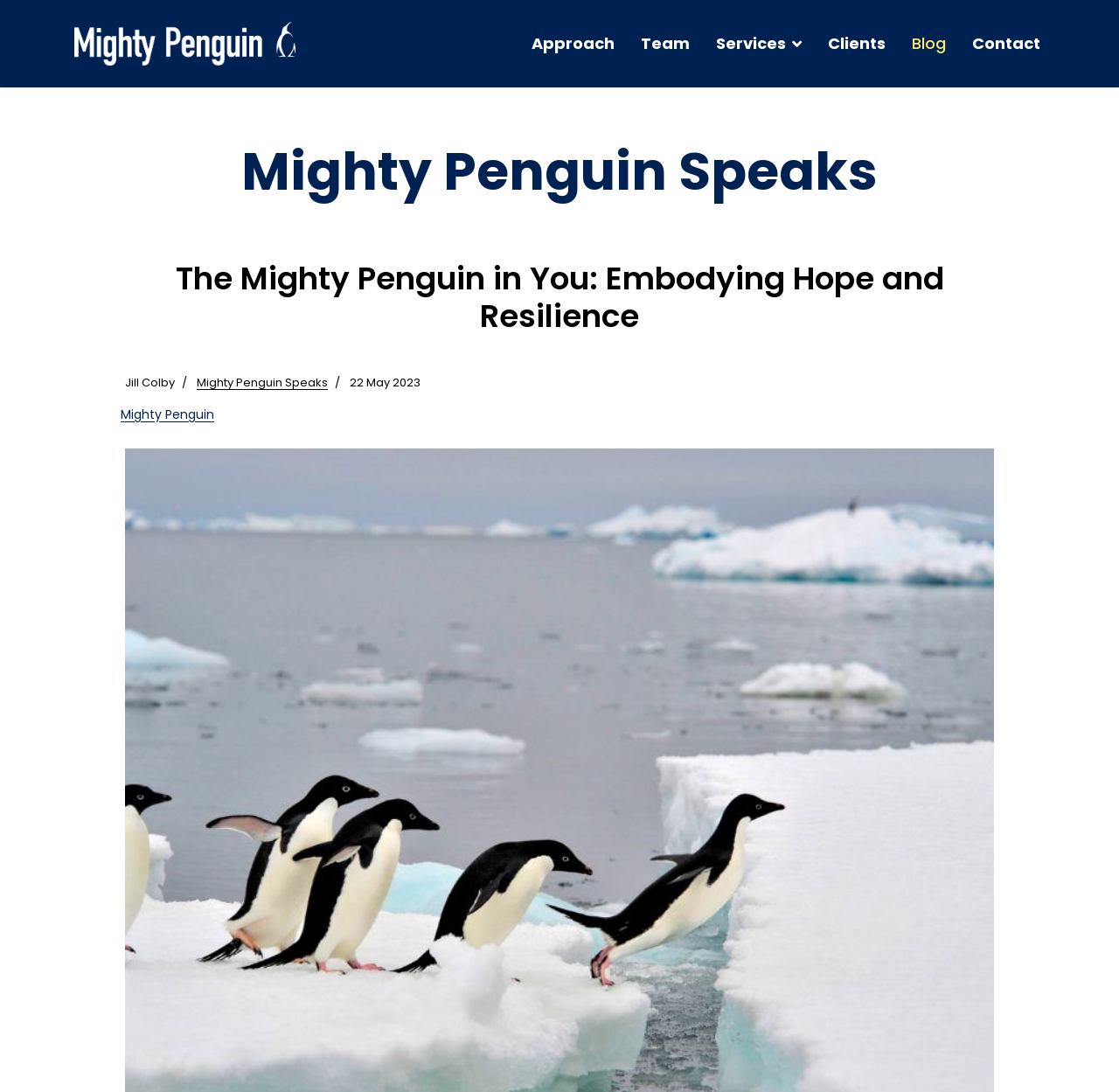Determine the bounding box coordinates of the region to click in order to accomplish the following instruction: "View the image of 'Mushroom gills are pictured in this close-up photograph'". Provide the coordinates as four float numbers between 0 and 1, specifically [left, top, right, bottom].

None